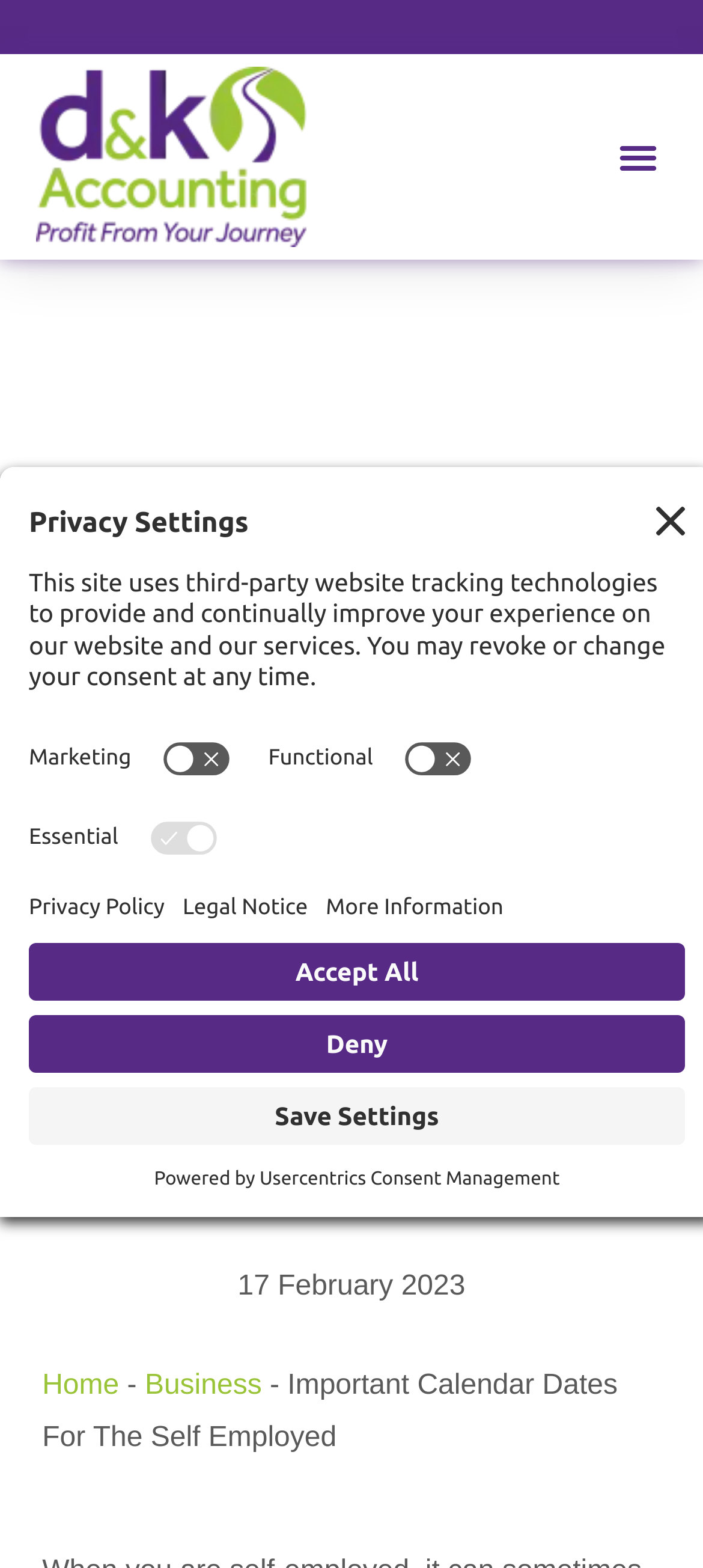Using the information in the image, could you please answer the following question in detail:
What is the logo of the website?

The logo of the website is located at the top left corner of the webpage, and it is an image with the text 'D&K Accounting'.